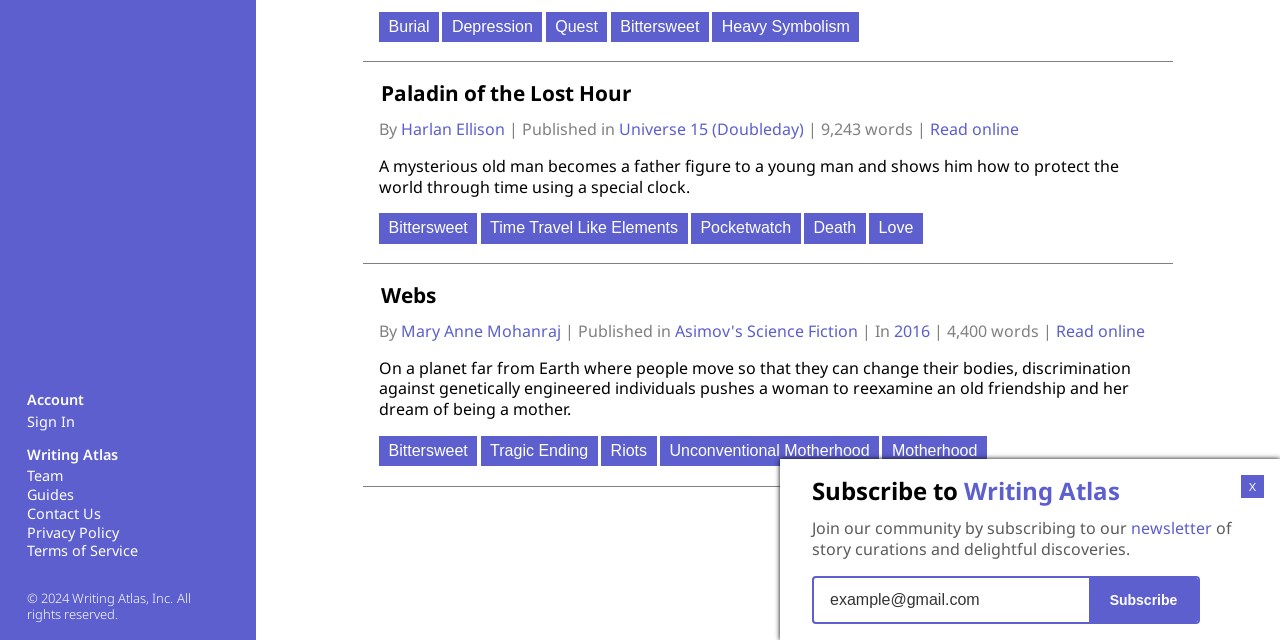Identify the bounding box of the HTML element described here: "Terms of Service". Provide the coordinates as four float numbers between 0 and 1: [left, top, right, bottom].

[0.021, 0.847, 0.179, 0.877]